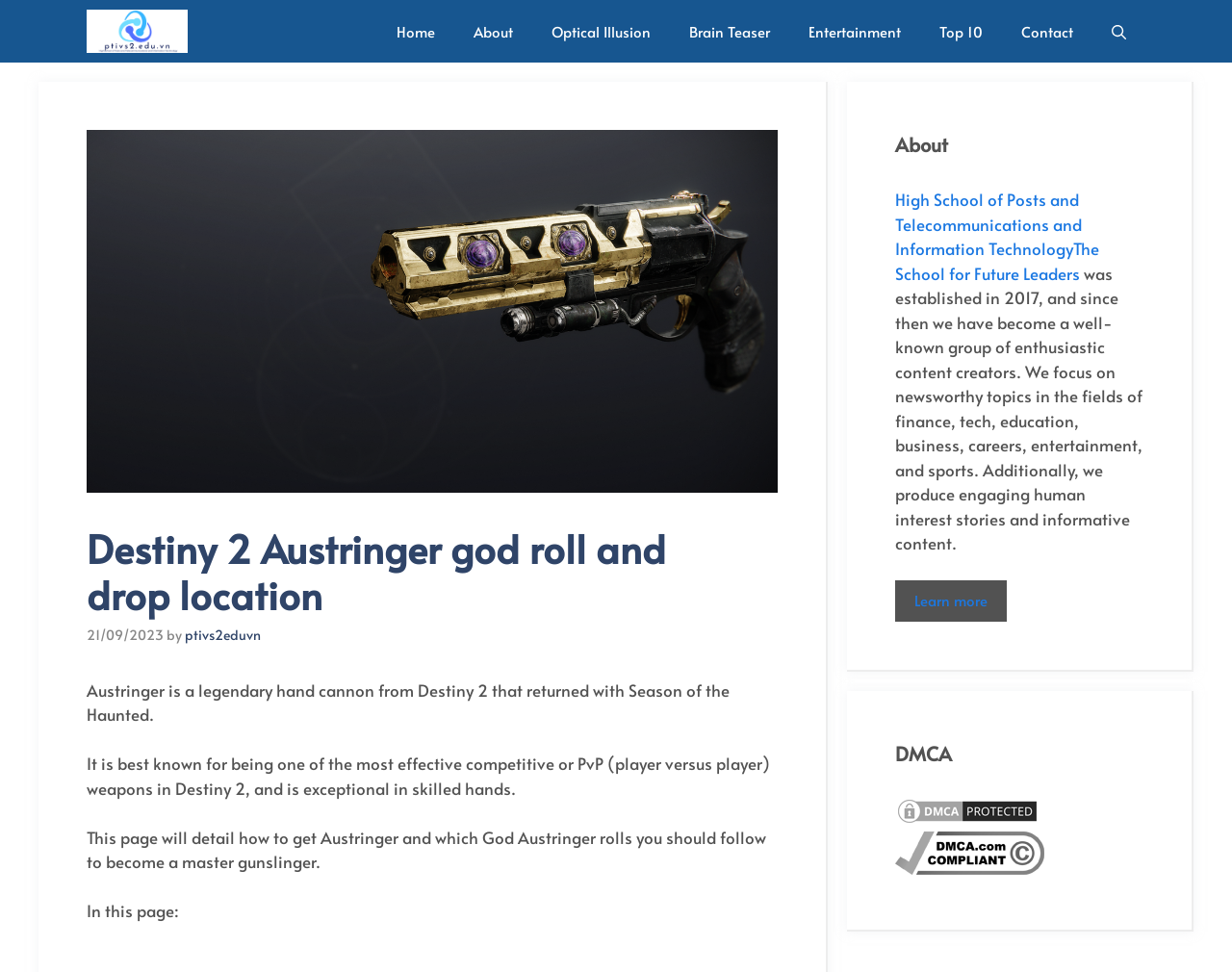What is the date mentioned in the time element?
From the details in the image, answer the question comprehensively.

I found the answer by reading the text in the time element, which displays the date in the format 'day/month/year'.